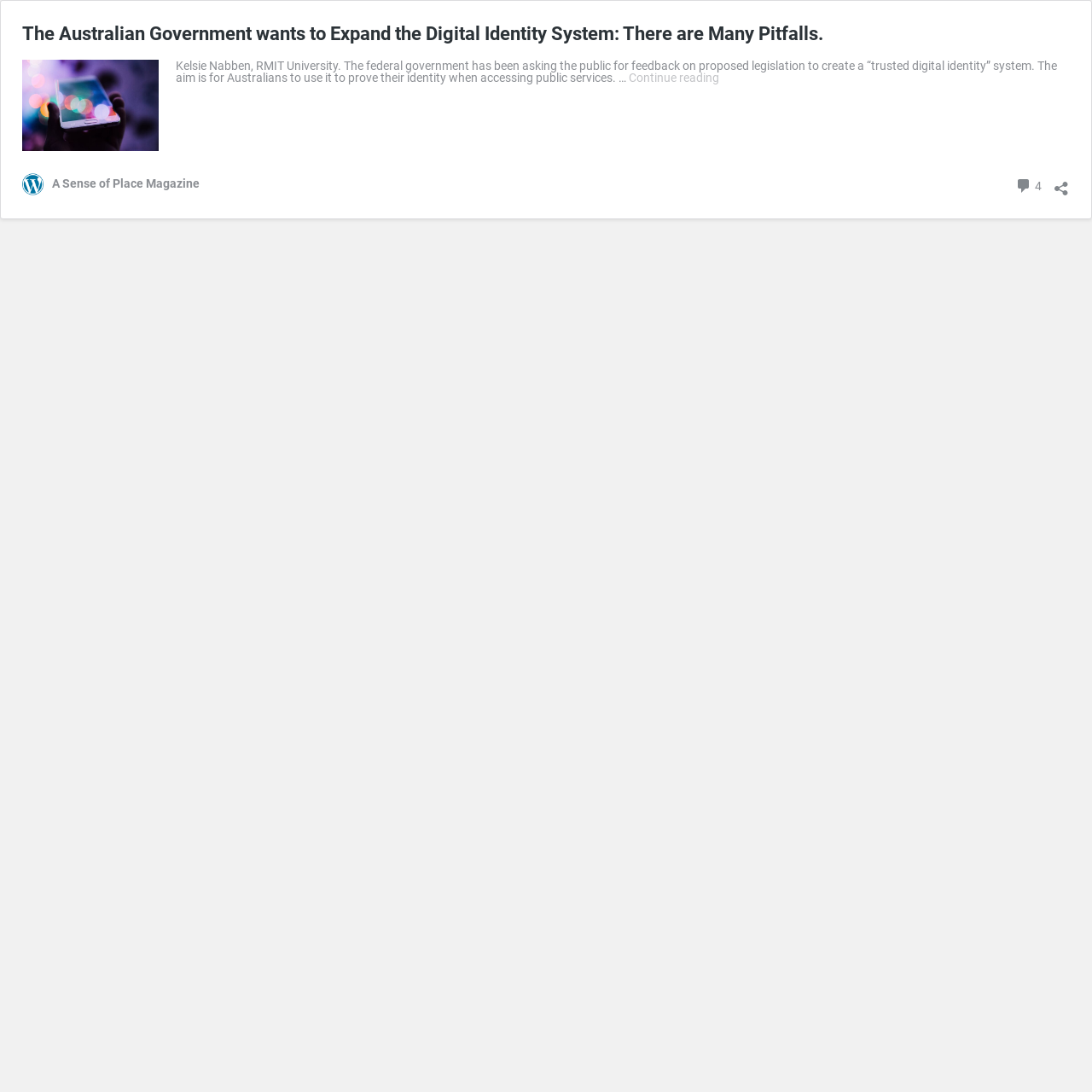With reference to the image, please provide a detailed answer to the following question: What is the name of the magazine that published this article?

The name of the magazine is mentioned as 'A Sense of Place Magazine' which is located at the top of the article, next to the title.